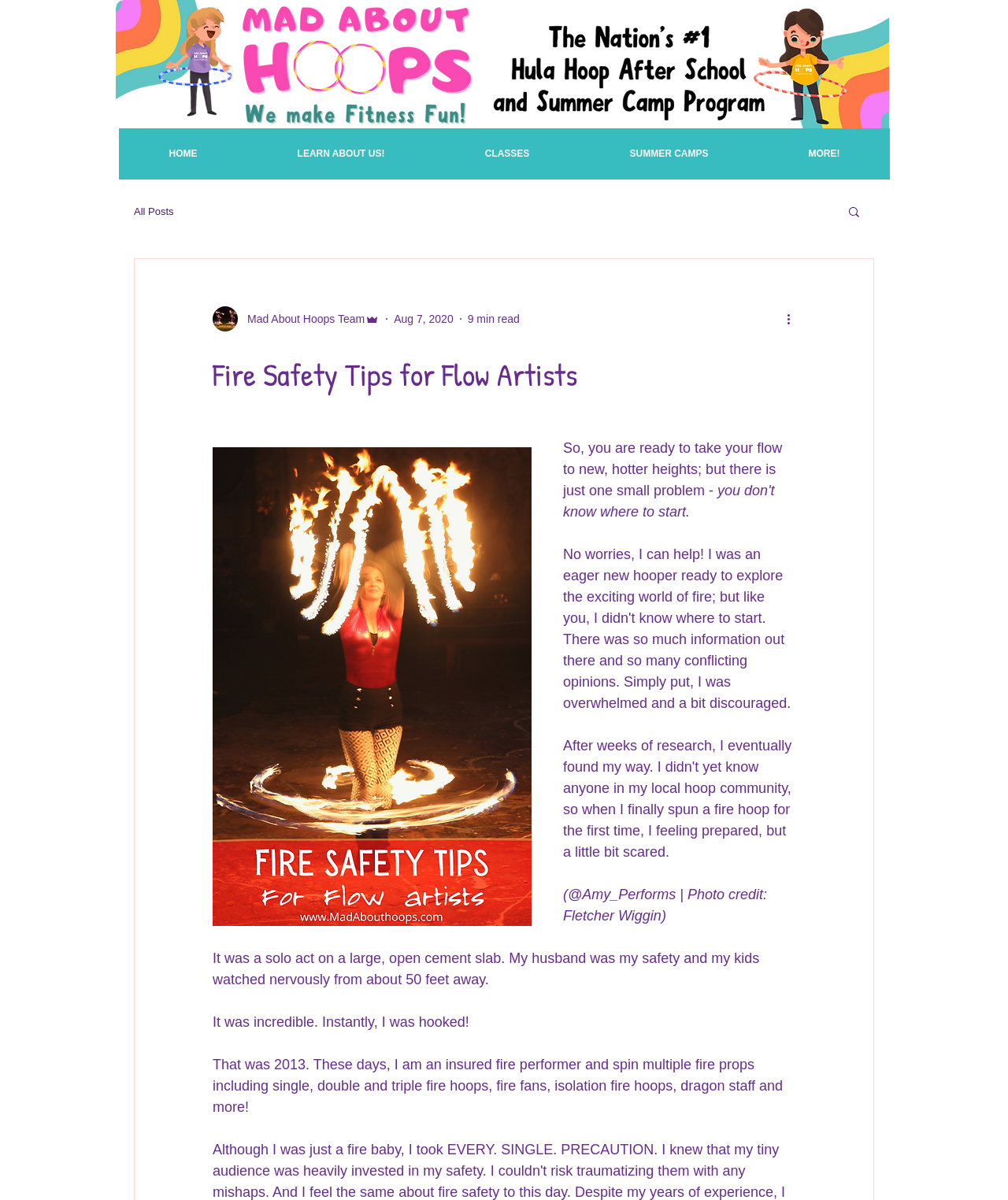Please provide a comprehensive response to the question below by analyzing the image: 
What is the author of the article?

I found the author's name by looking at the link 'Writer's picture Mad About Hoops Team Admin' which is located below the navigation menu. This link contains the author's name and a picture.